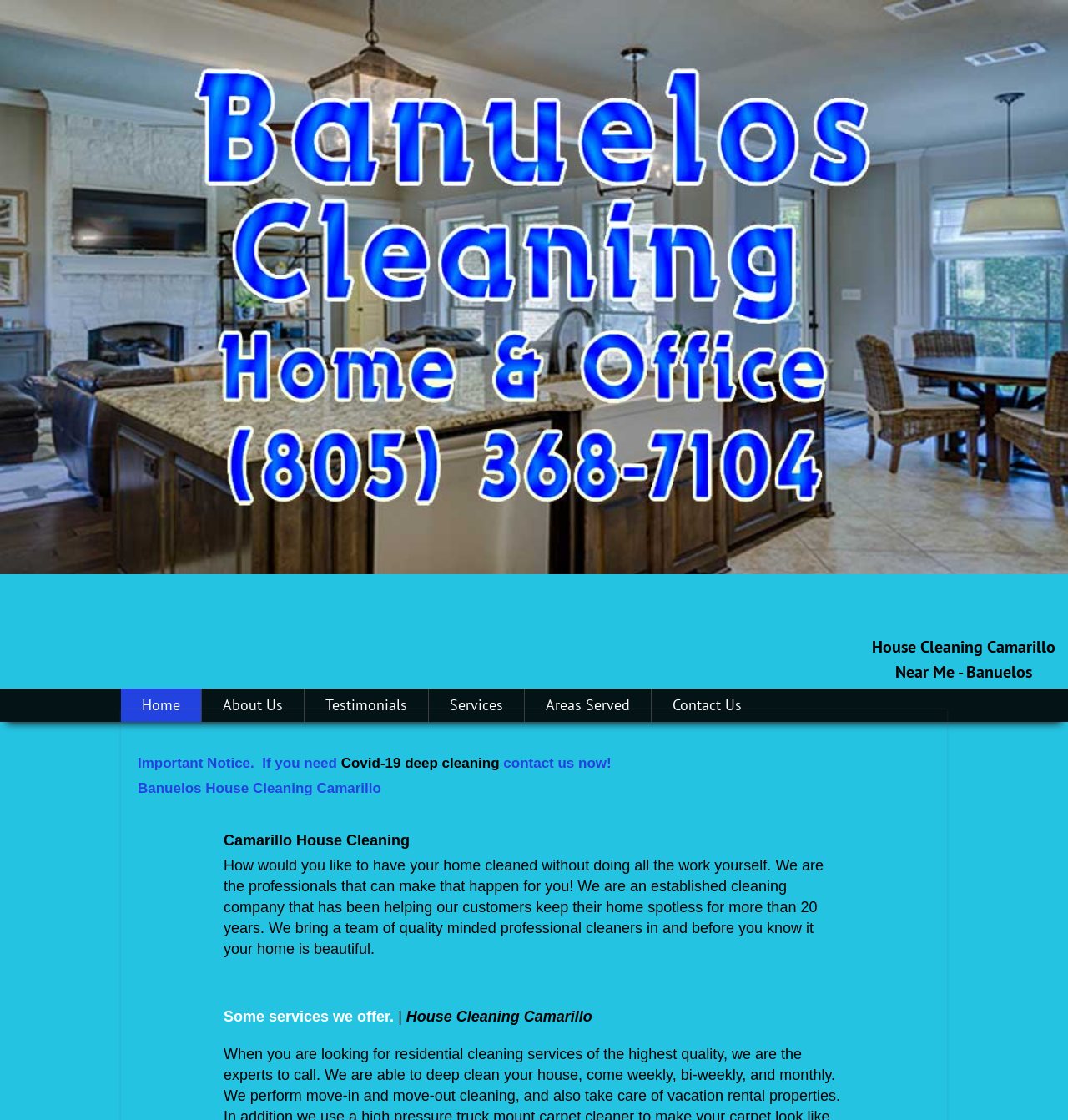Please identify the webpage's heading and generate its text content.


Important Notice.  If you need Covid-19 deep cleaning contact us now! 
Banuelos House Cleaning Camarillo